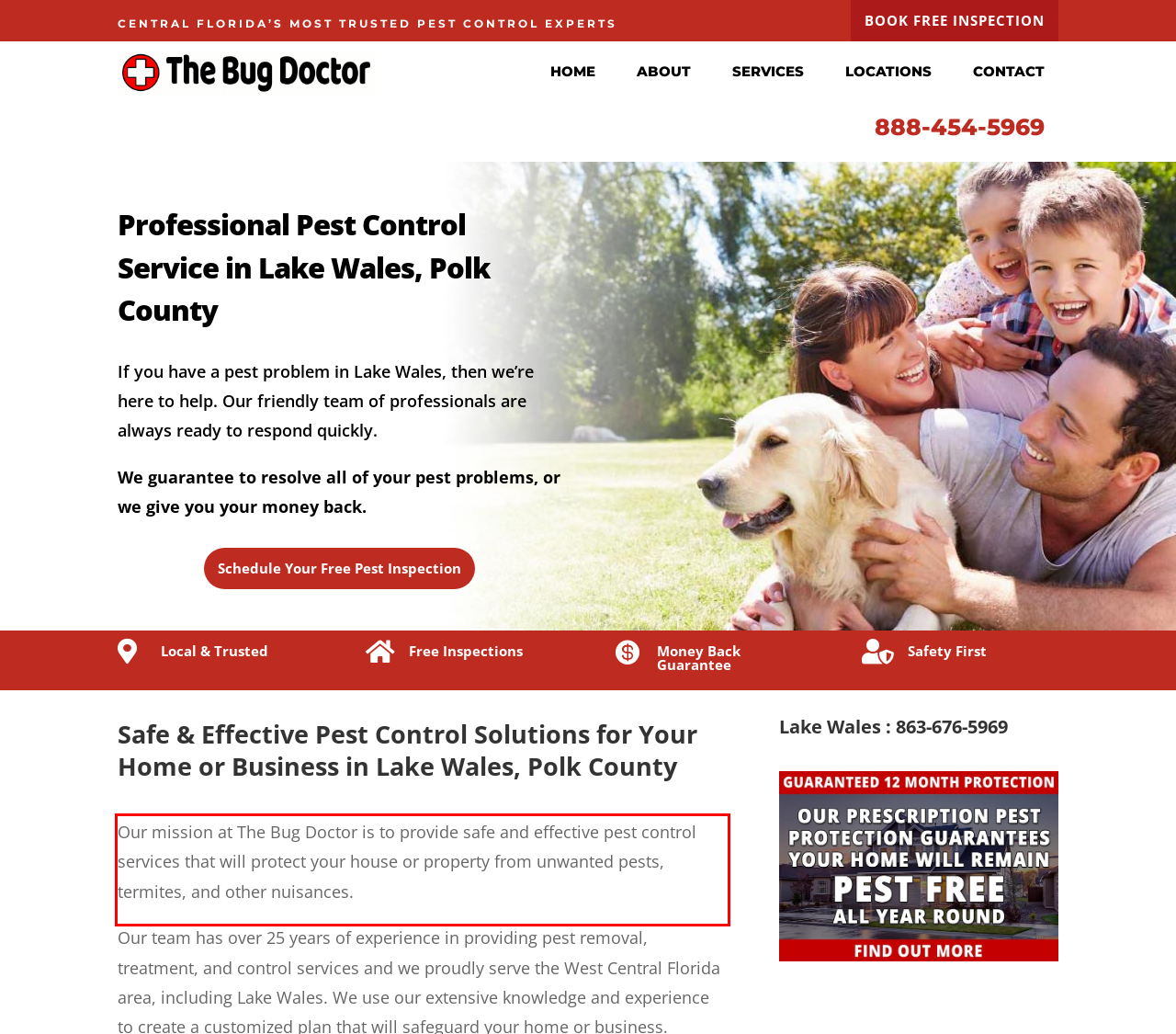Using OCR, extract the text content found within the red bounding box in the given webpage screenshot.

Our mission at The Bug Doctor is to provide safe and effective pest control services that will protect your house or property from unwanted pests, termites, and other nuisances.